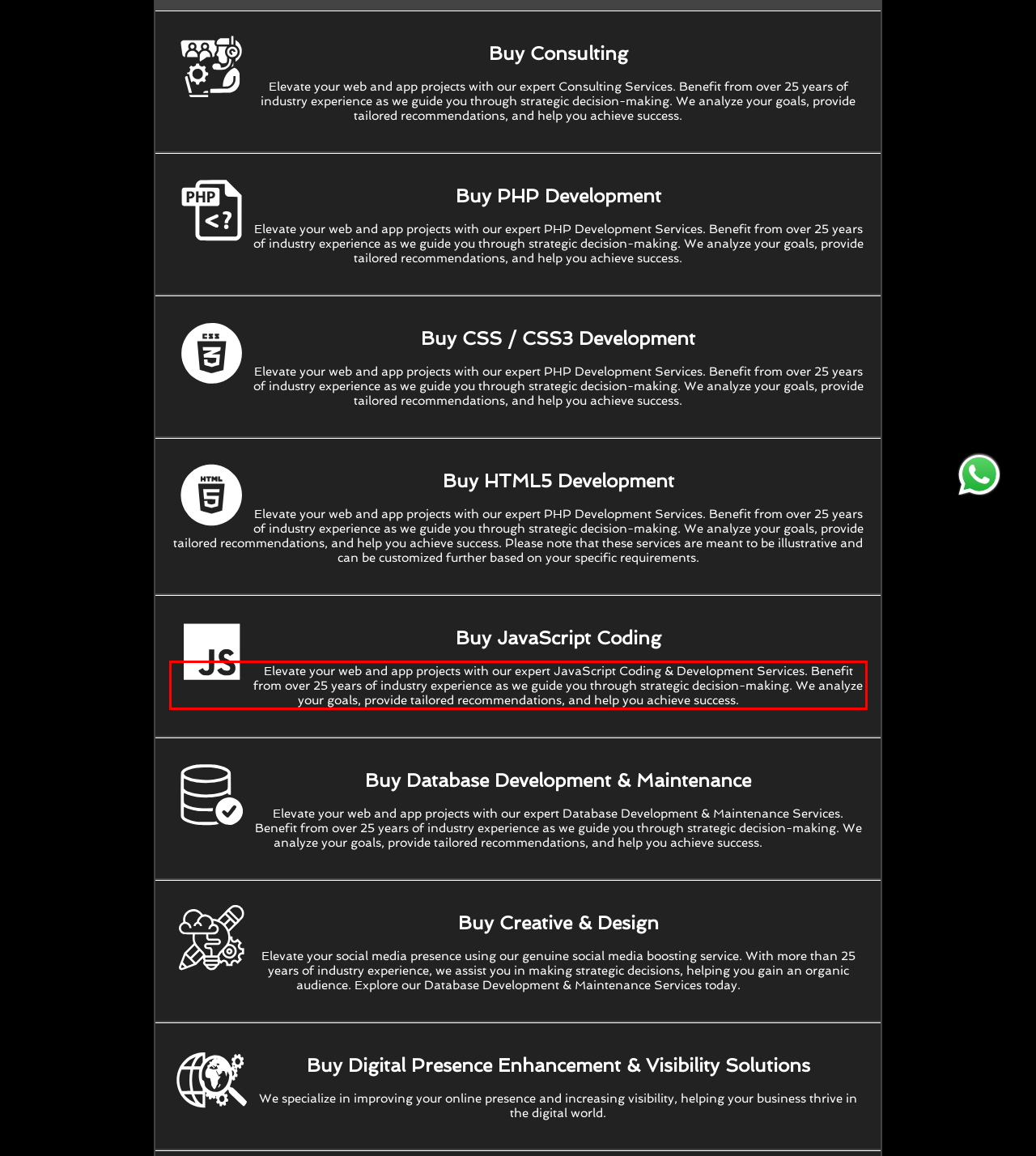Given a webpage screenshot with a red bounding box, perform OCR to read and deliver the text enclosed by the red bounding box.

Elevate your web and app projects with our expert JavaScript Coding & Development Services. Benefit from over 25 years of industry experience as we guide you through strategic decision-making. We analyze your goals, provide tailored recommendations, and help you achieve success.